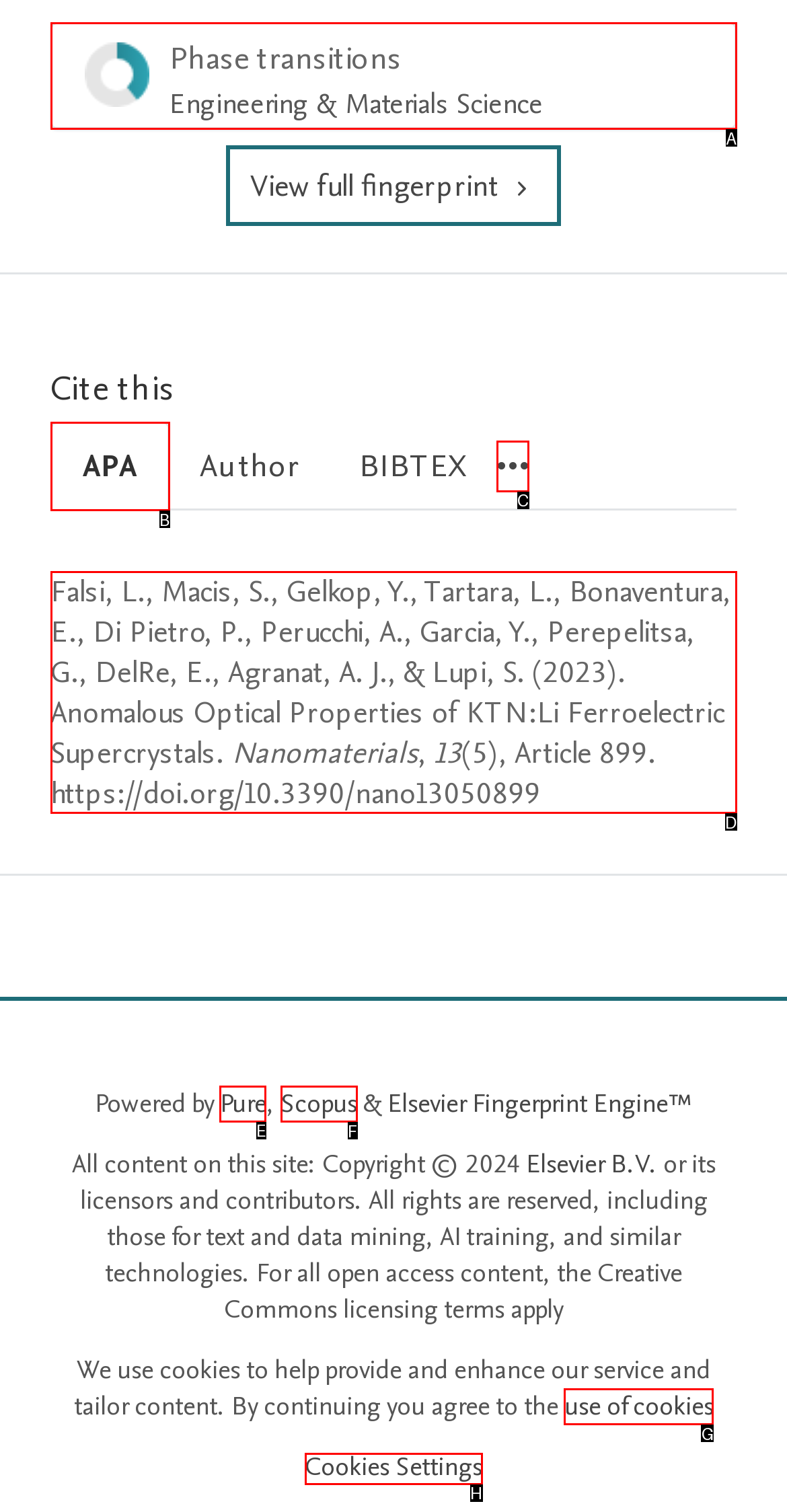Select the appropriate HTML element to click on to finish the task: Visit Pure website.
Answer with the letter corresponding to the selected option.

E